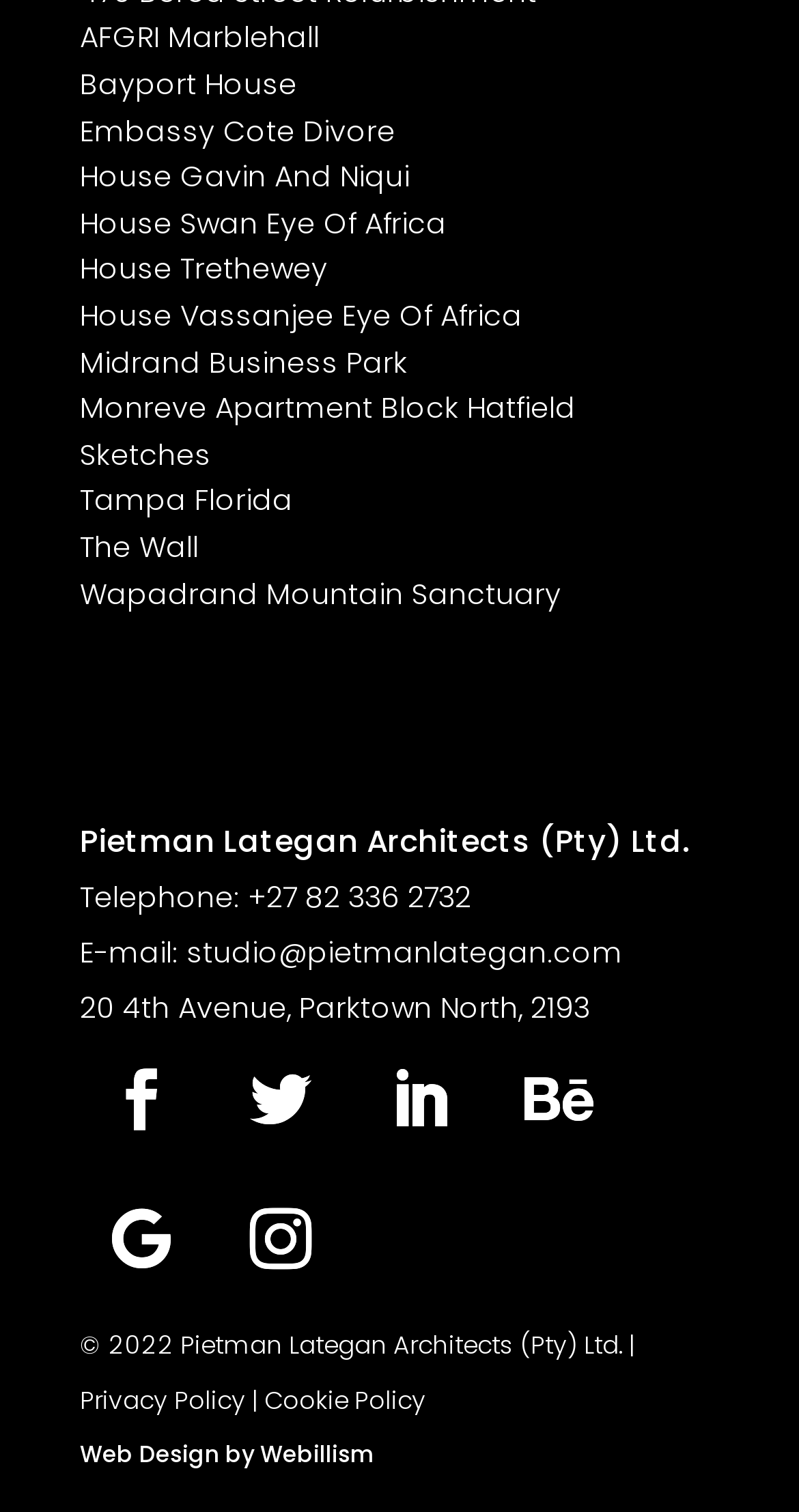Using the description "House Swan Eye Of Africa", locate and provide the bounding box of the UI element.

[0.1, 0.134, 0.559, 0.161]